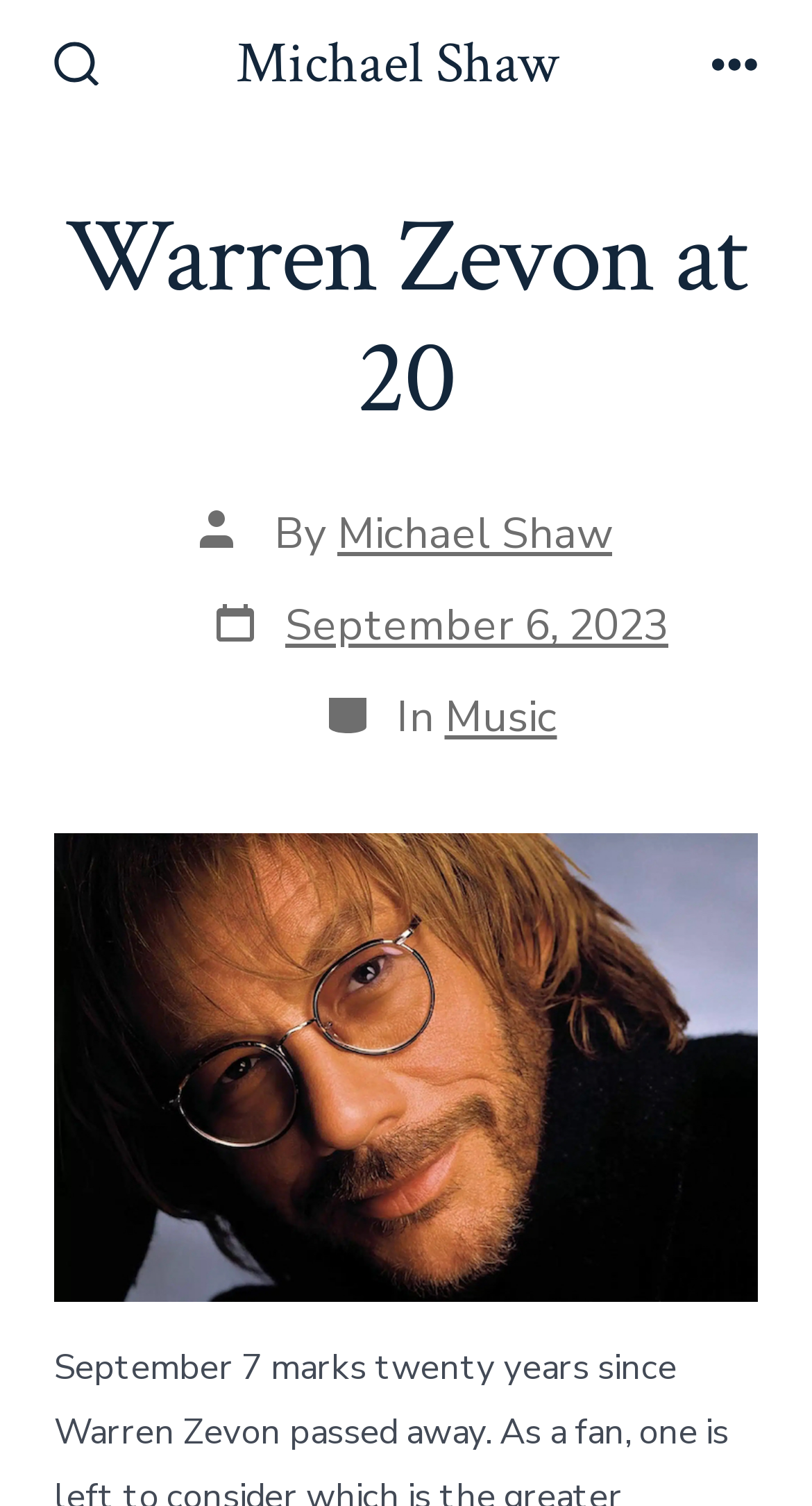What is the purpose of the button at the top left corner? Using the information from the screenshot, answer with a single word or phrase.

Search Toggle